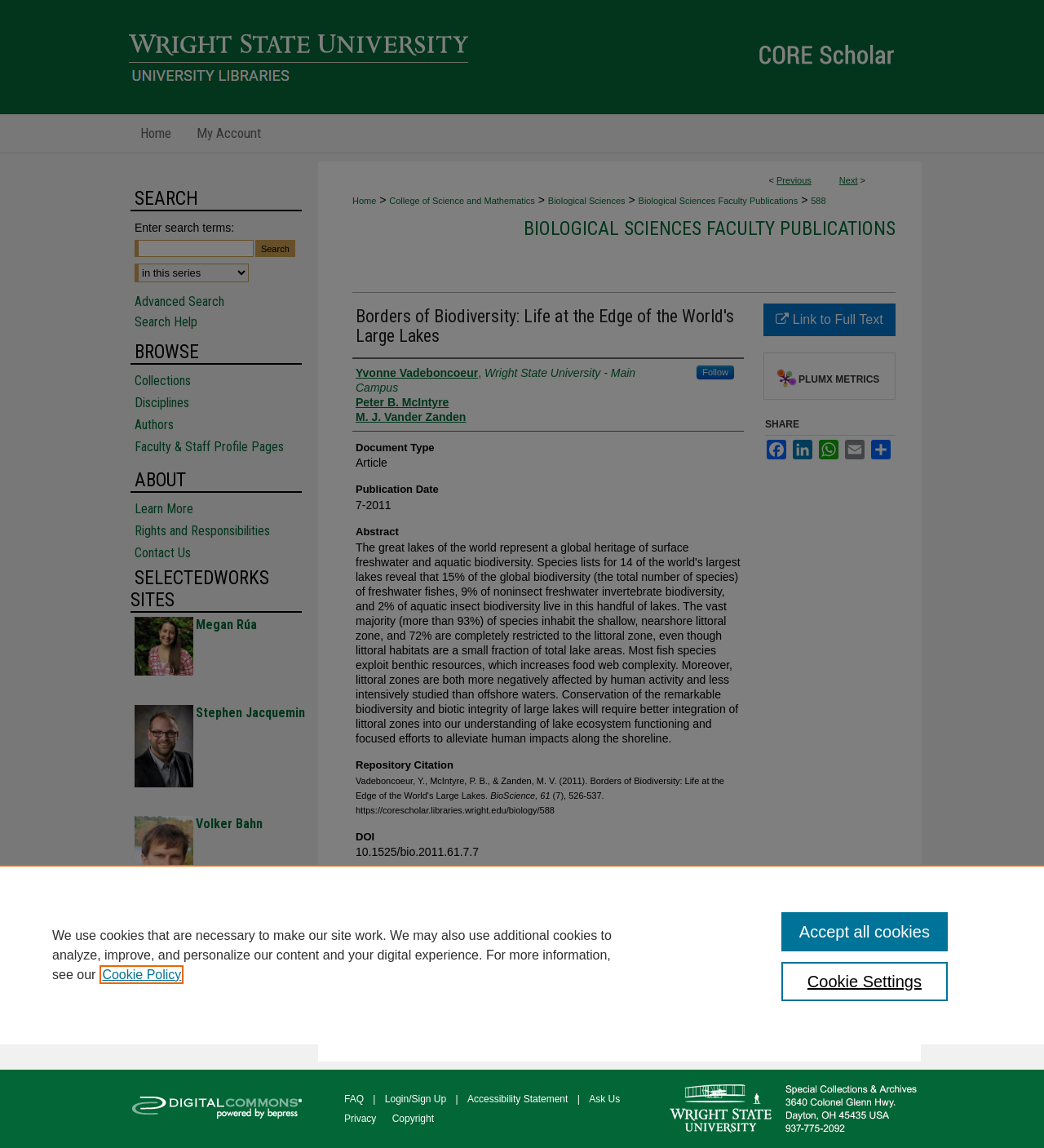Can you provide the bounding box coordinates for the element that should be clicked to implement the instruction: "Click on Facebook link"?

None